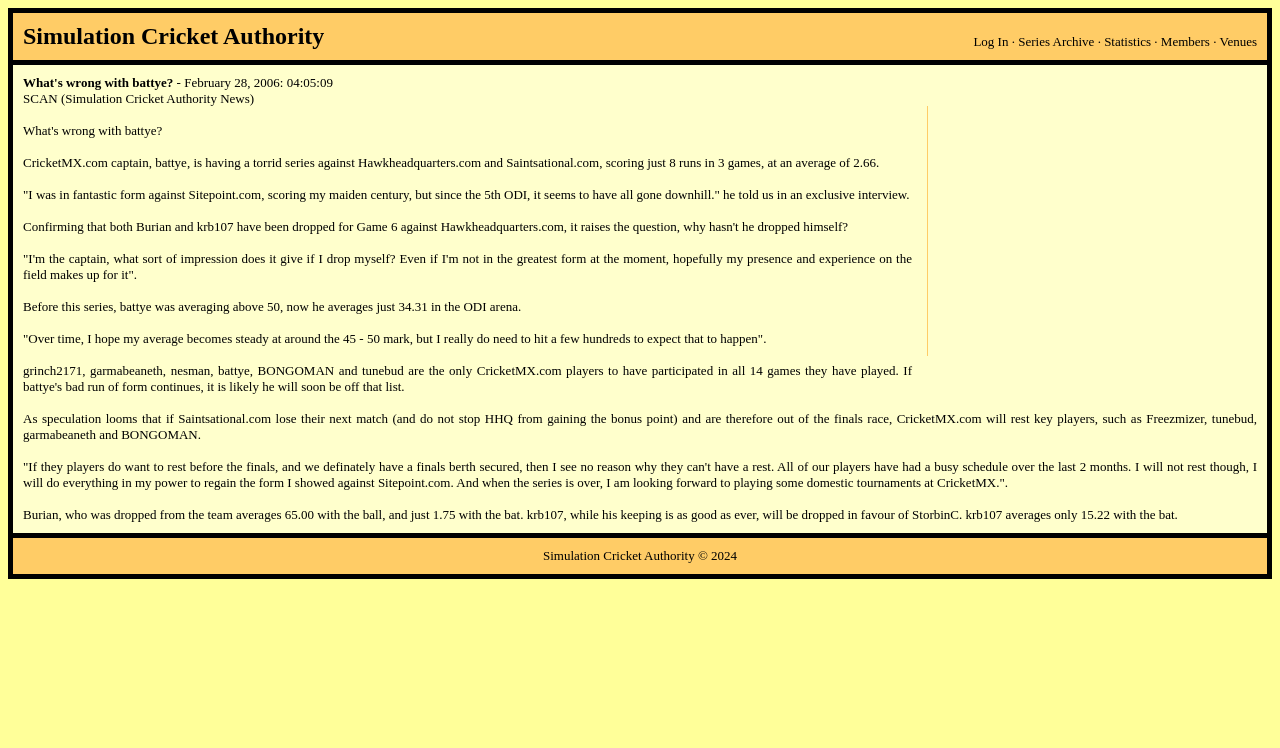Elaborate on the information and visuals displayed on the webpage.

The webpage is about the Simulation Cricket Authority, with a focus on an article titled "What's wrong with battye?" The page has a simple layout with three main sections.

At the top, there is a navigation bar with links to various sections of the website, including "Log In", "Series Archive", "Statistics", "Members", and "Venues". The navigation bar spans the entire width of the page.

Below the navigation bar, there is a large section dedicated to the article "What's wrong with battye?". The article is a lengthy piece of text that discusses the performance of CricketMX.com captain, battye, in a series against Hawkheadquarters.com and Saintsational.com. The article includes quotes from battye and discusses his struggles with form, as well as the potential for him to be dropped from the team.

At the bottom of the page, there is a footer section with a copyright notice that reads "Simulation Cricket Authority © 2024". This section is centered and takes up the full width of the page.

There are no images on the page, and the design is focused on presenting the article and navigation links in a clear and readable format.